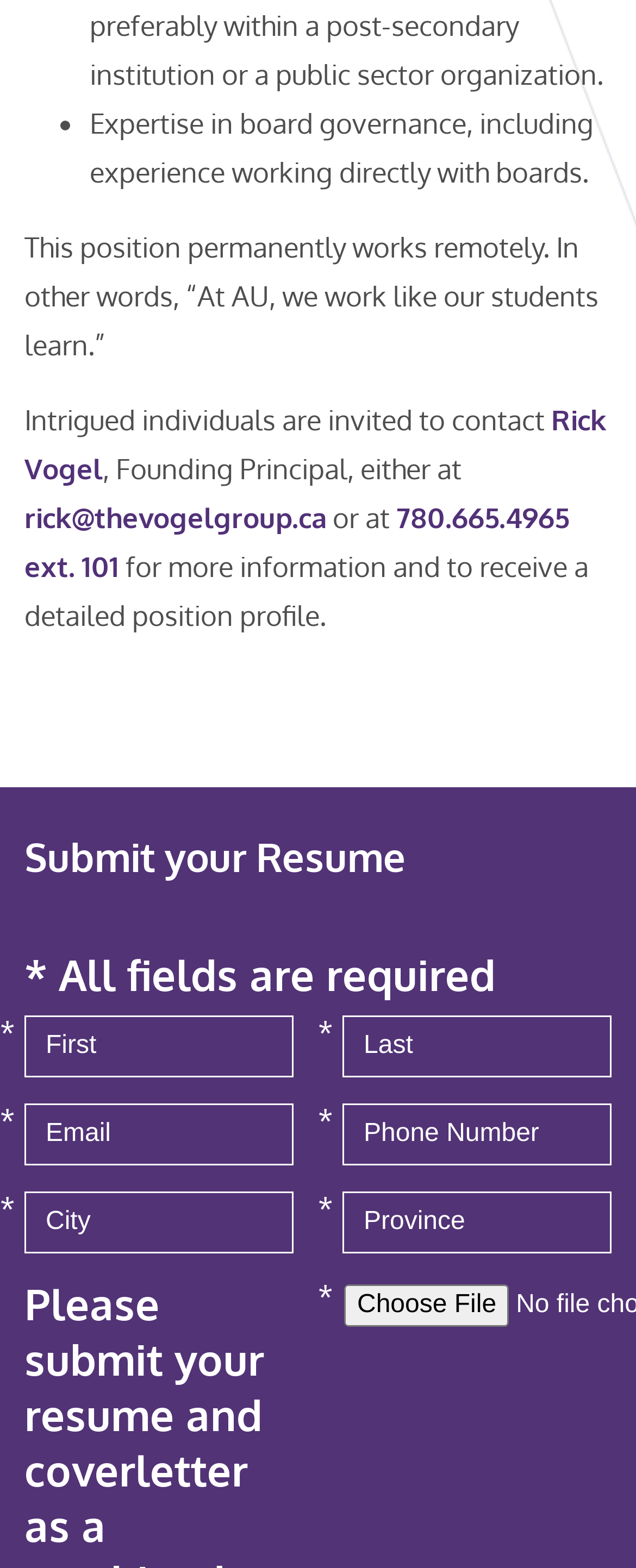Can you determine the bounding box coordinates of the area that needs to be clicked to fulfill the following instruction: "Email Rick Vogel"?

[0.038, 0.32, 0.513, 0.341]